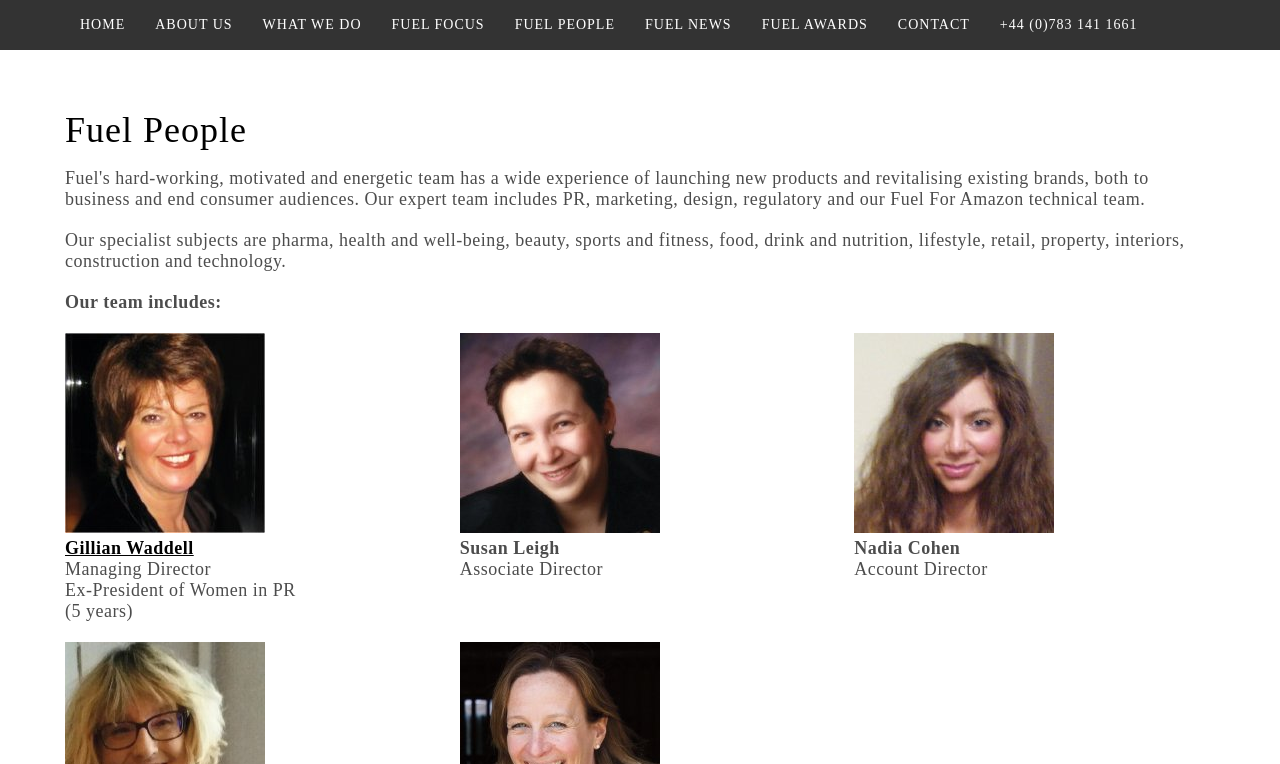Who is the Managing Director of Fuel?
Using the information from the image, answer the question thoroughly.

The Managing Director of Fuel is Gillian Waddell, which can be found by looking at the link element with the text 'Gillian Waddell' and the corresponding StaticText element with the text 'Managing Director'.